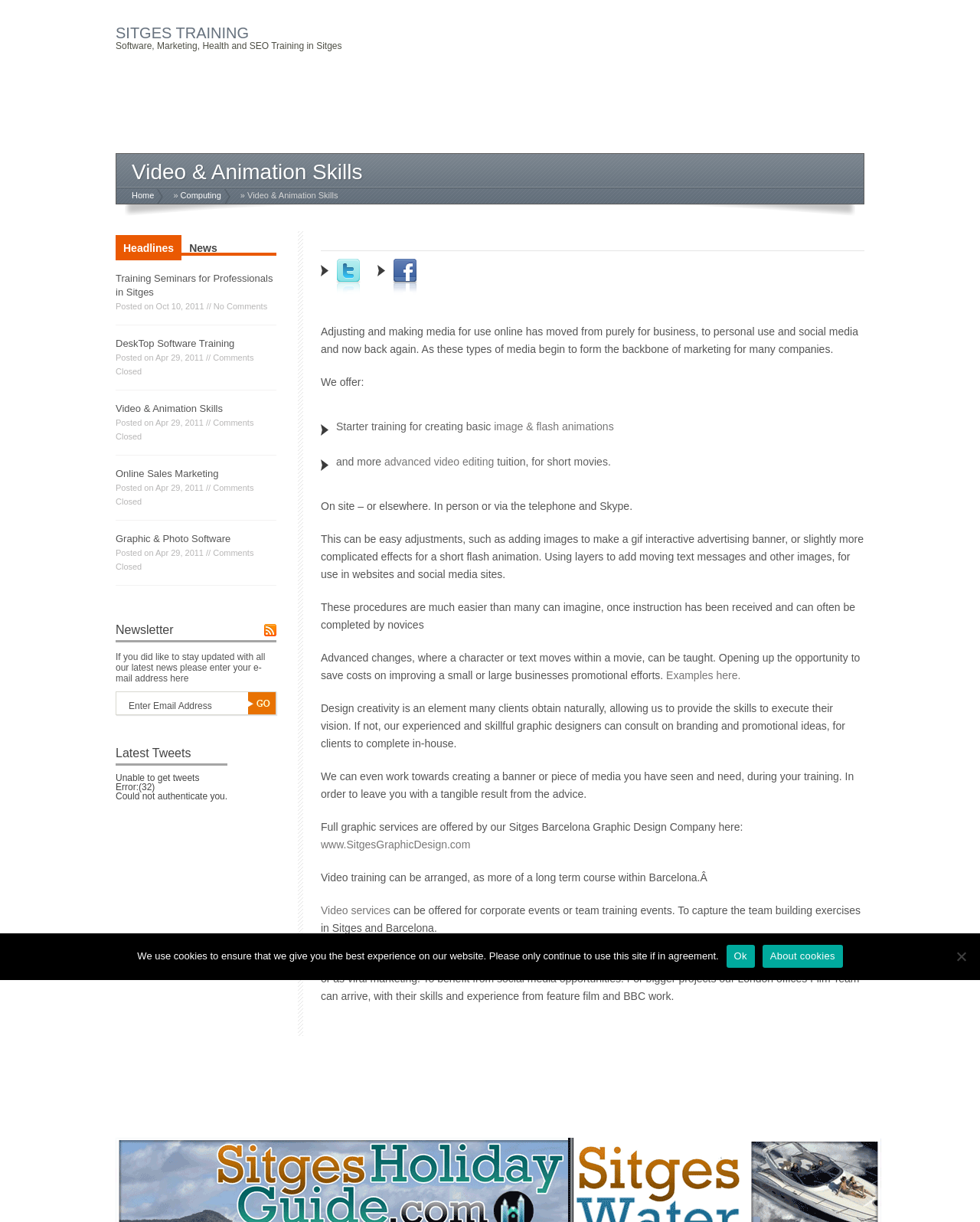What is the service offered for corporate events or team training events?
Look at the image and respond with a one-word or short phrase answer.

Video services